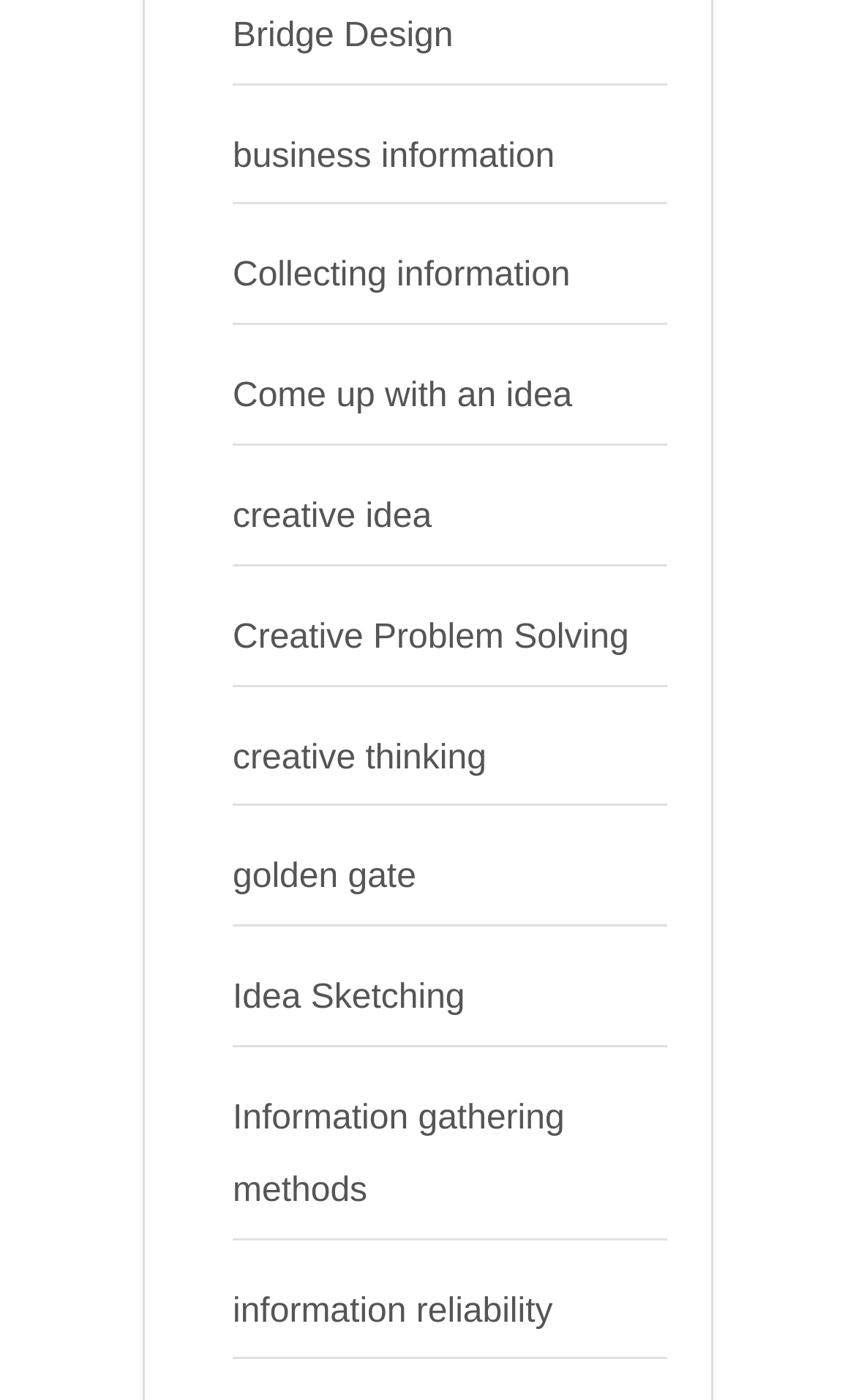Pinpoint the bounding box coordinates of the area that must be clicked to complete this instruction: "Explore Creative Problem Solving".

[0.272, 0.442, 0.735, 0.469]